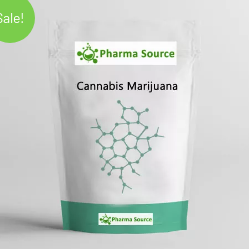Break down the image and describe every detail you can observe.

The image showcases a sleek, professional packaging design for "Cannabis Marijuana" from Pharma Source. The package features a modern, minimalistic aesthetic with a white background and a prominent graphic representation of a molecular structure, suggesting a focus on quality and scientific integrity. At the top, the brand name "Pharma Source" is displayed boldly, emphasizing the company's commitment to providing pharmaceutical-grade products. A vibrant green circle in the upper left corner indicates a "Sale!" label, highlighting a promotion on this item. The overall design conveys a message of reliability and sophistication, appealing to an adult audience interested in high-quality cannabis products.